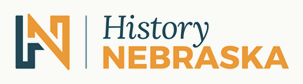What is the purpose of the logo?
Please provide a comprehensive answer based on the contents of the image.

The logo of History Nebraska serves as a brand identifier for the organization, emphasizing its mission to preserve and promote the state's rich historical narrative.